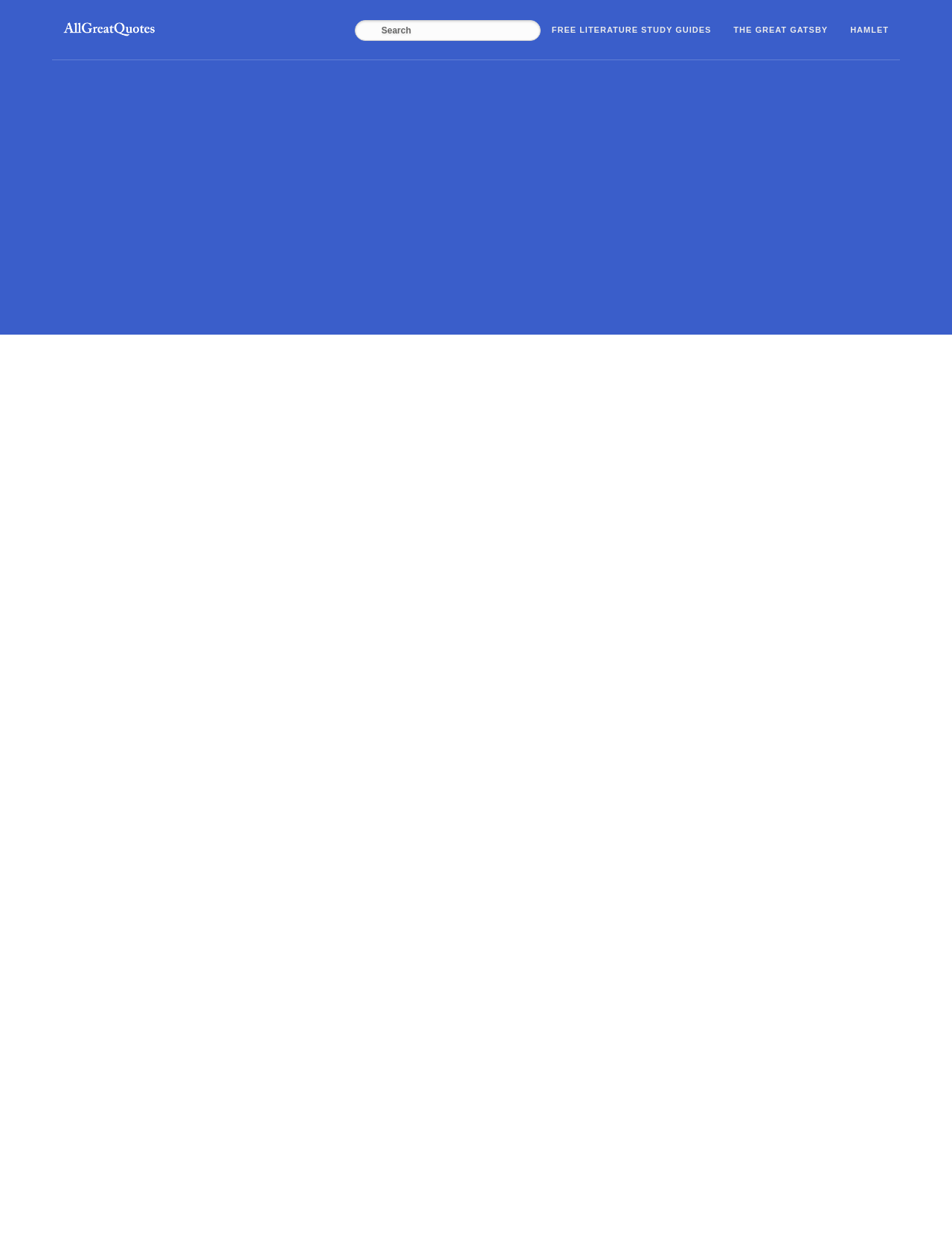Find the bounding box coordinates of the element to click in order to complete the given instruction: "Explore FREE LITERATURE STUDY GUIDES."

[0.579, 0.0, 0.747, 0.047]